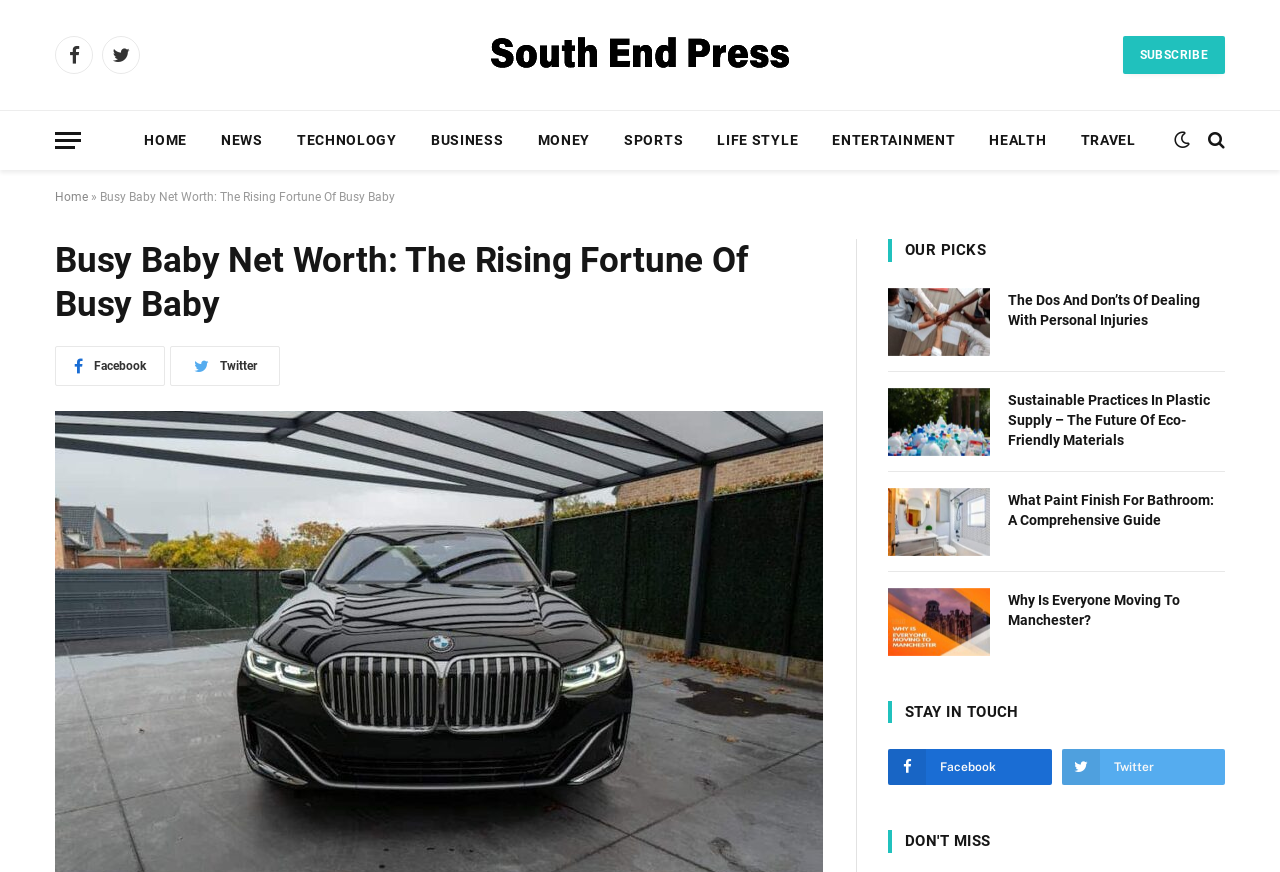Provide a one-word or short-phrase response to the question:
What is the purpose of the 'STAY IN TOUCH' section?

To connect with the website on social media